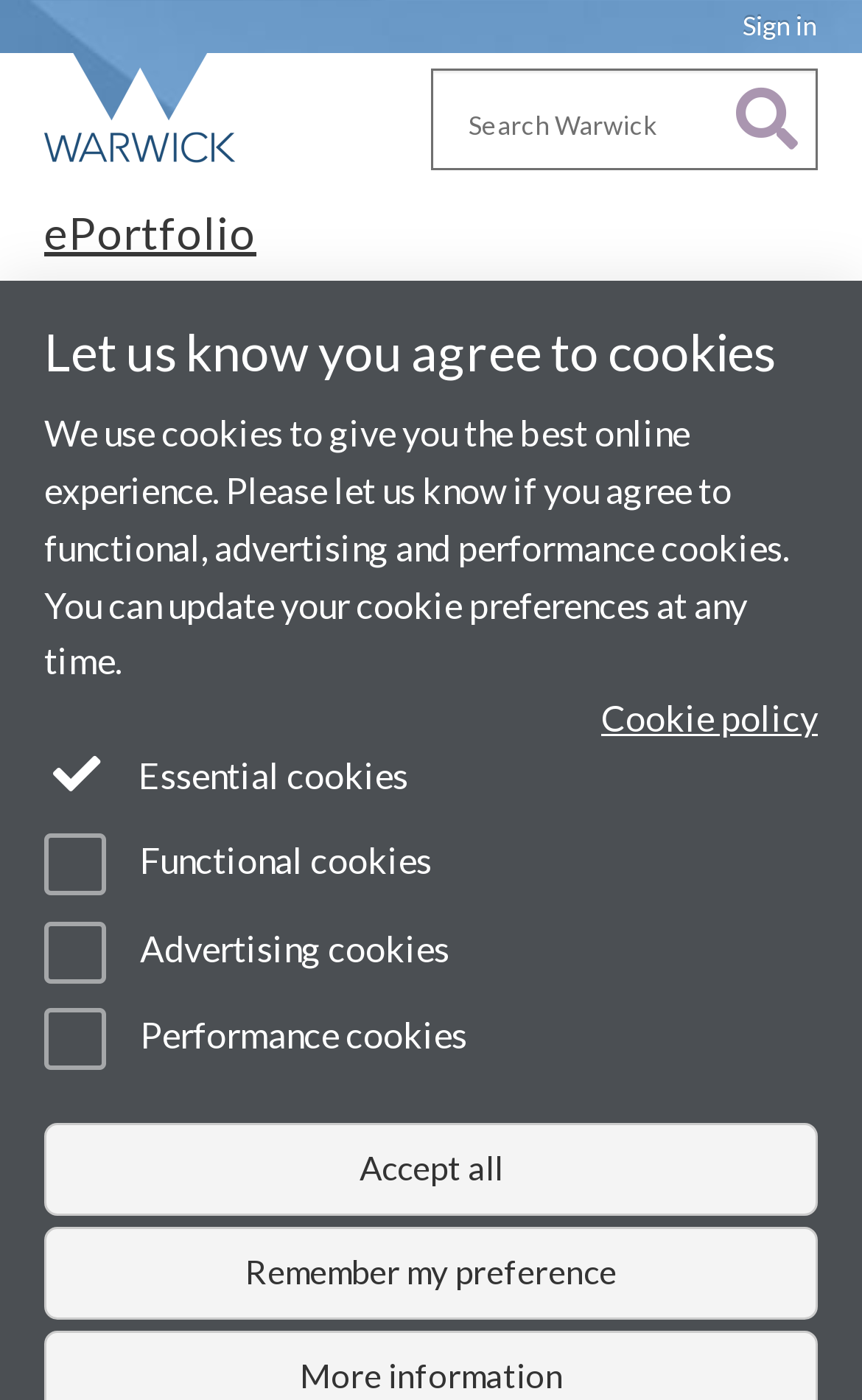Please determine the bounding box coordinates of the element's region to click for the following instruction: "Read about Elisabeth Wallmann's research".

[0.051, 0.392, 0.931, 0.454]